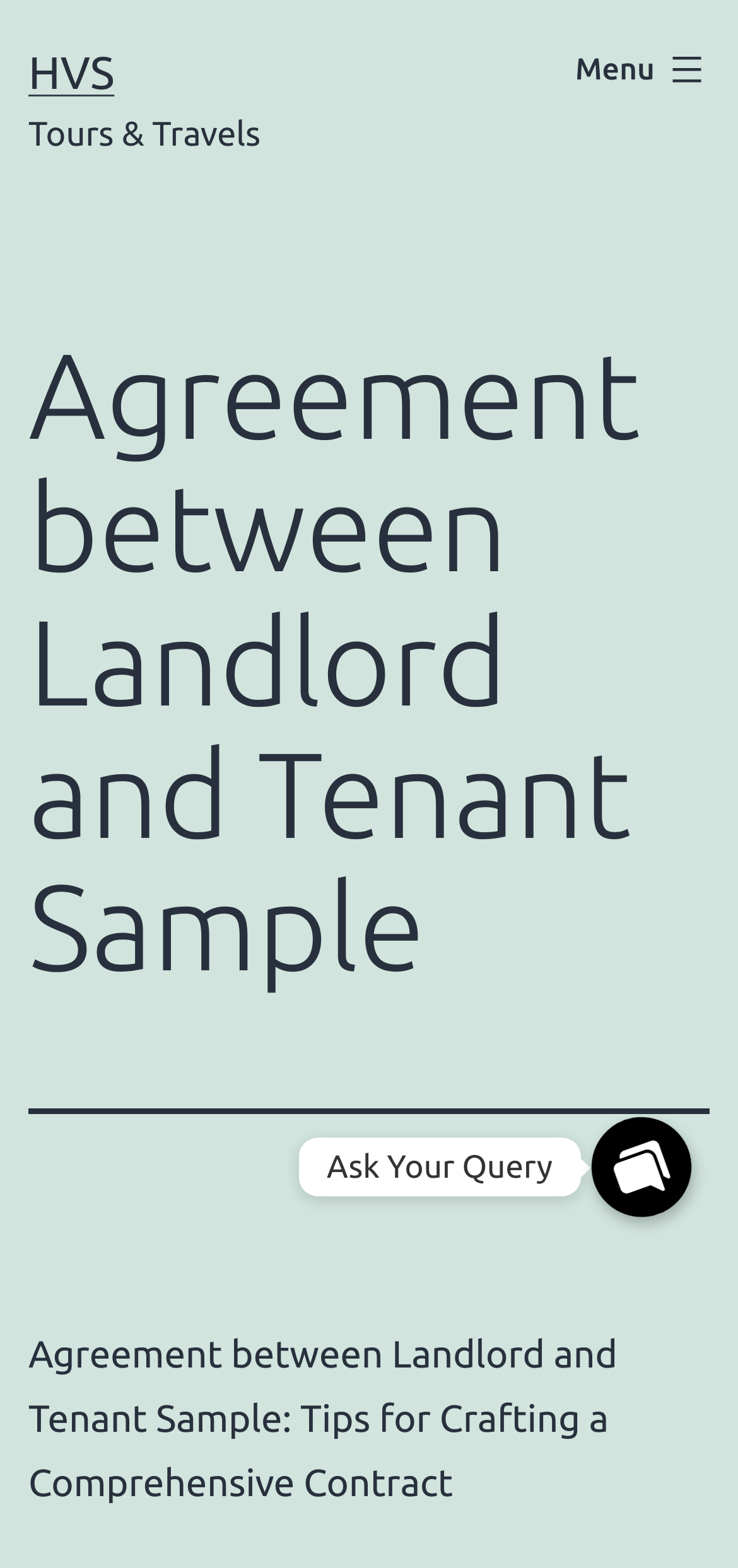What is the purpose of the 'Menu' button?
Based on the image, provide your answer in one word or phrase.

To expand the menu